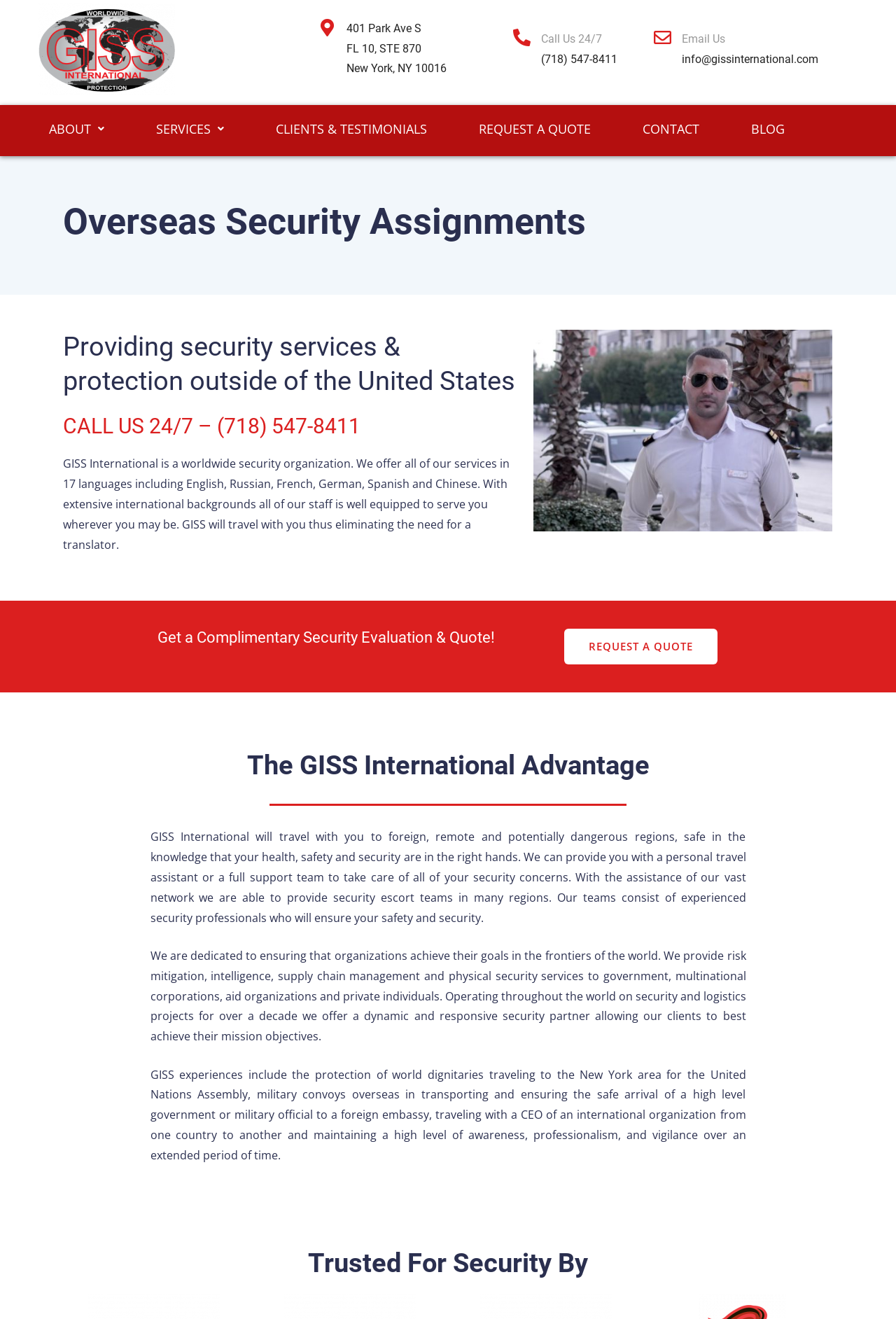Find the bounding box coordinates of the clickable area required to complete the following action: "Call the phone number".

[0.604, 0.04, 0.689, 0.05]